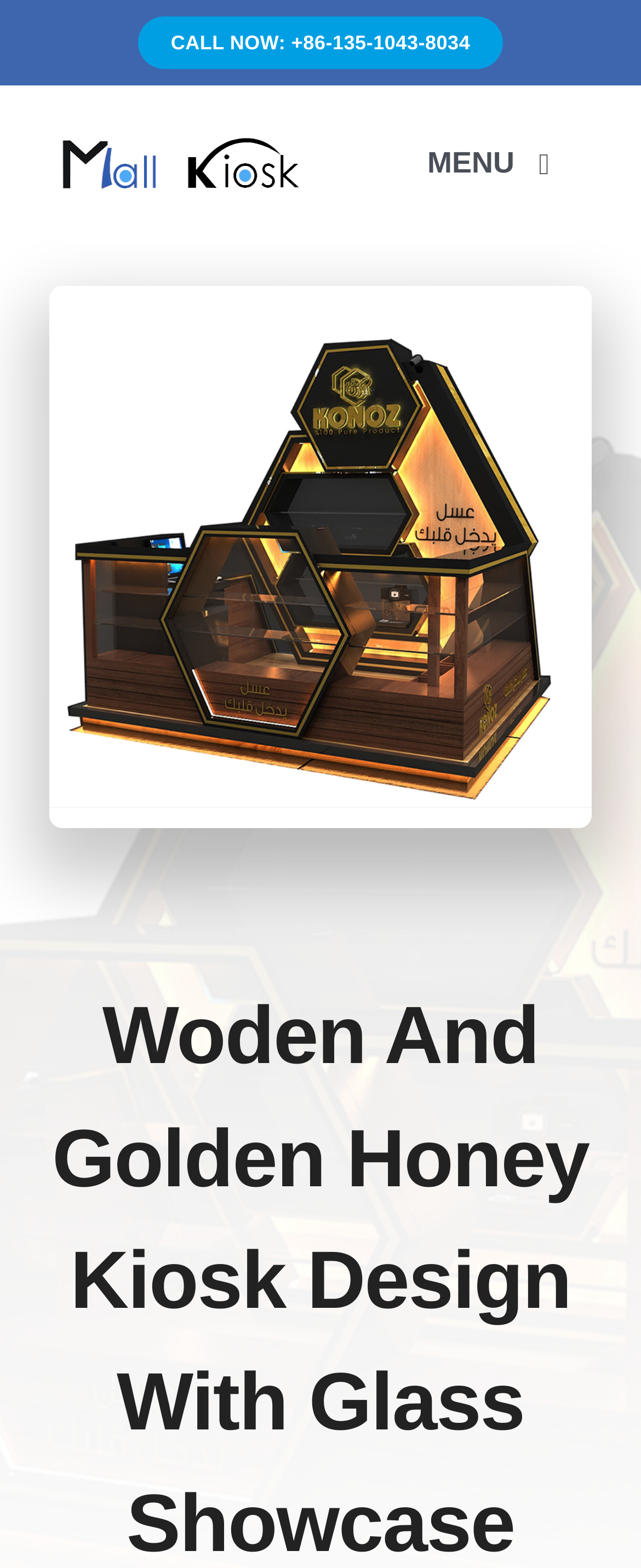Find the bounding box coordinates of the UI element according to this description: "MENU".

[0.615, 0.081, 0.923, 0.128]